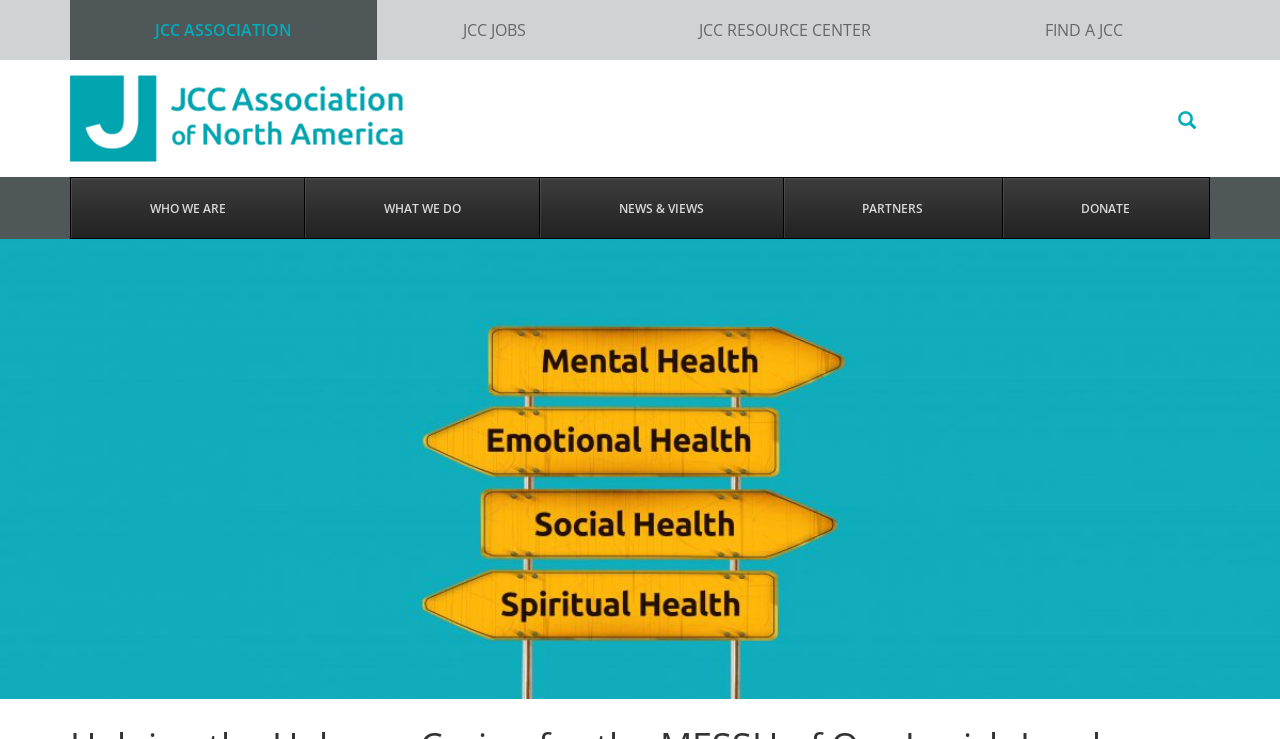What is the purpose of the search box?
Answer the question with a single word or phrase derived from the image.

Search this website